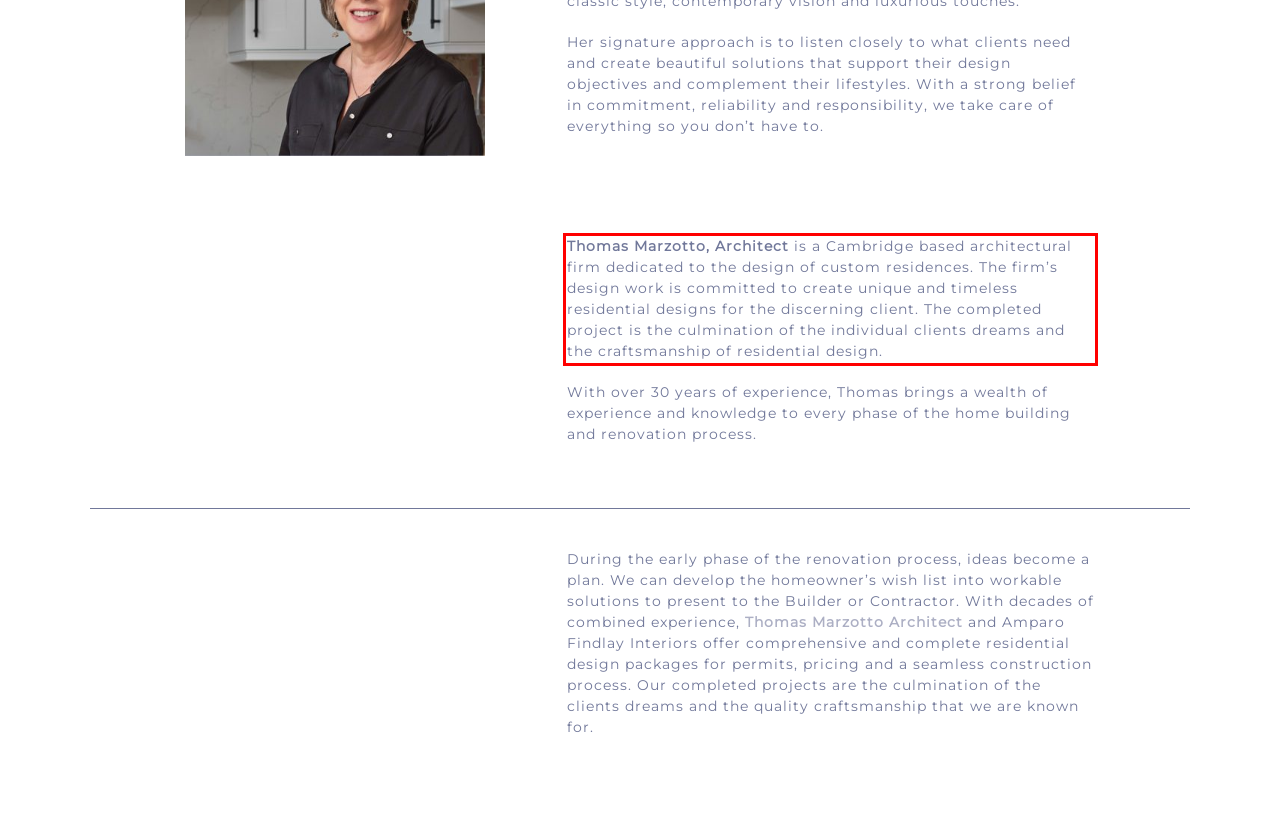Please examine the webpage screenshot and extract the text within the red bounding box using OCR.

Thomas Marzotto, Architect is a Cambridge based architectural firm dedicated to the design of custom residences. The firm’s design work is committed to create unique and timeless residential designs for the discerning client. The completed project is the culmination of the individual clients dreams and the craftsmanship of residential design.